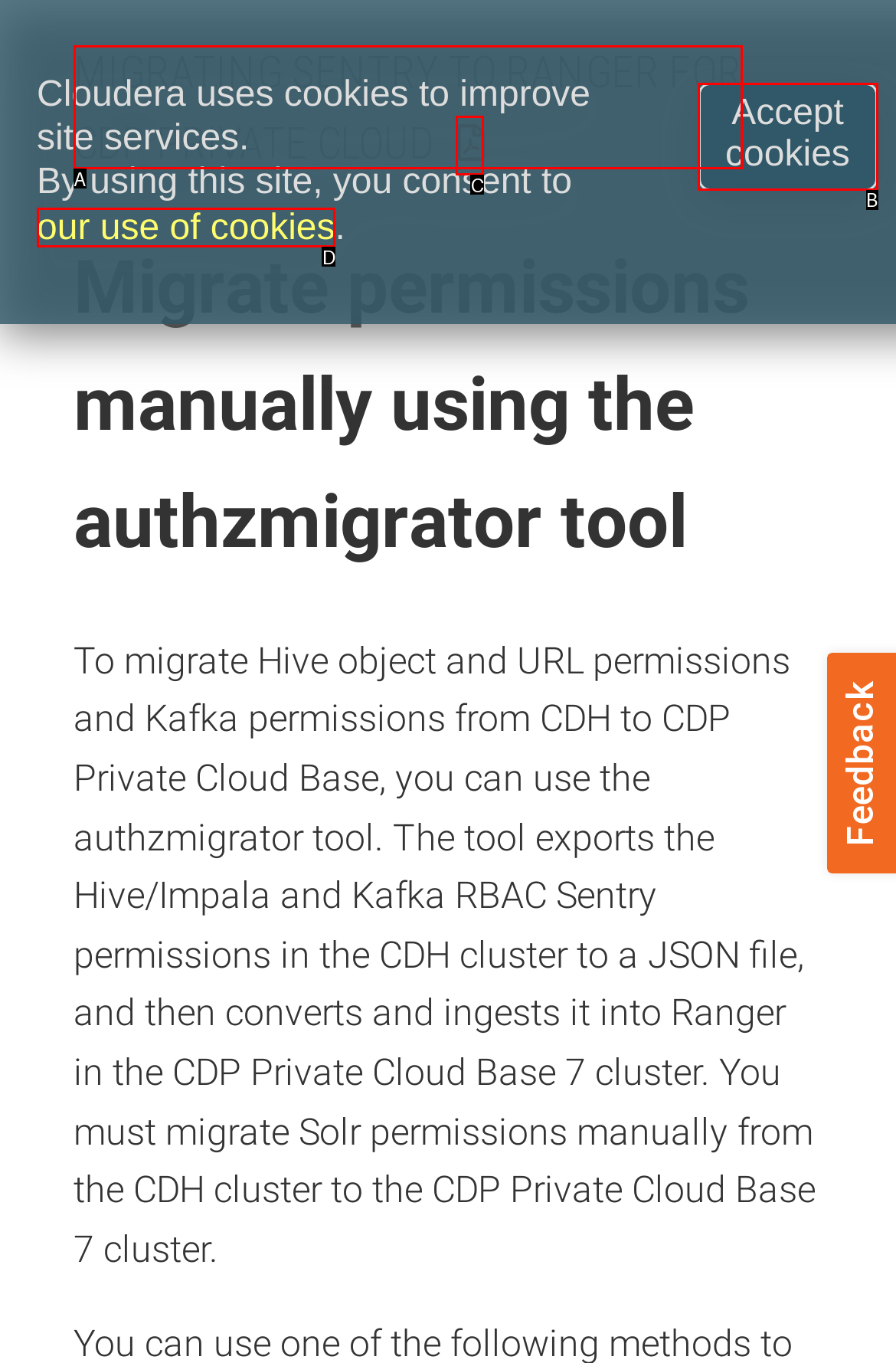Select the option that aligns with the description: our use of cookies
Respond with the letter of the correct choice from the given options.

D